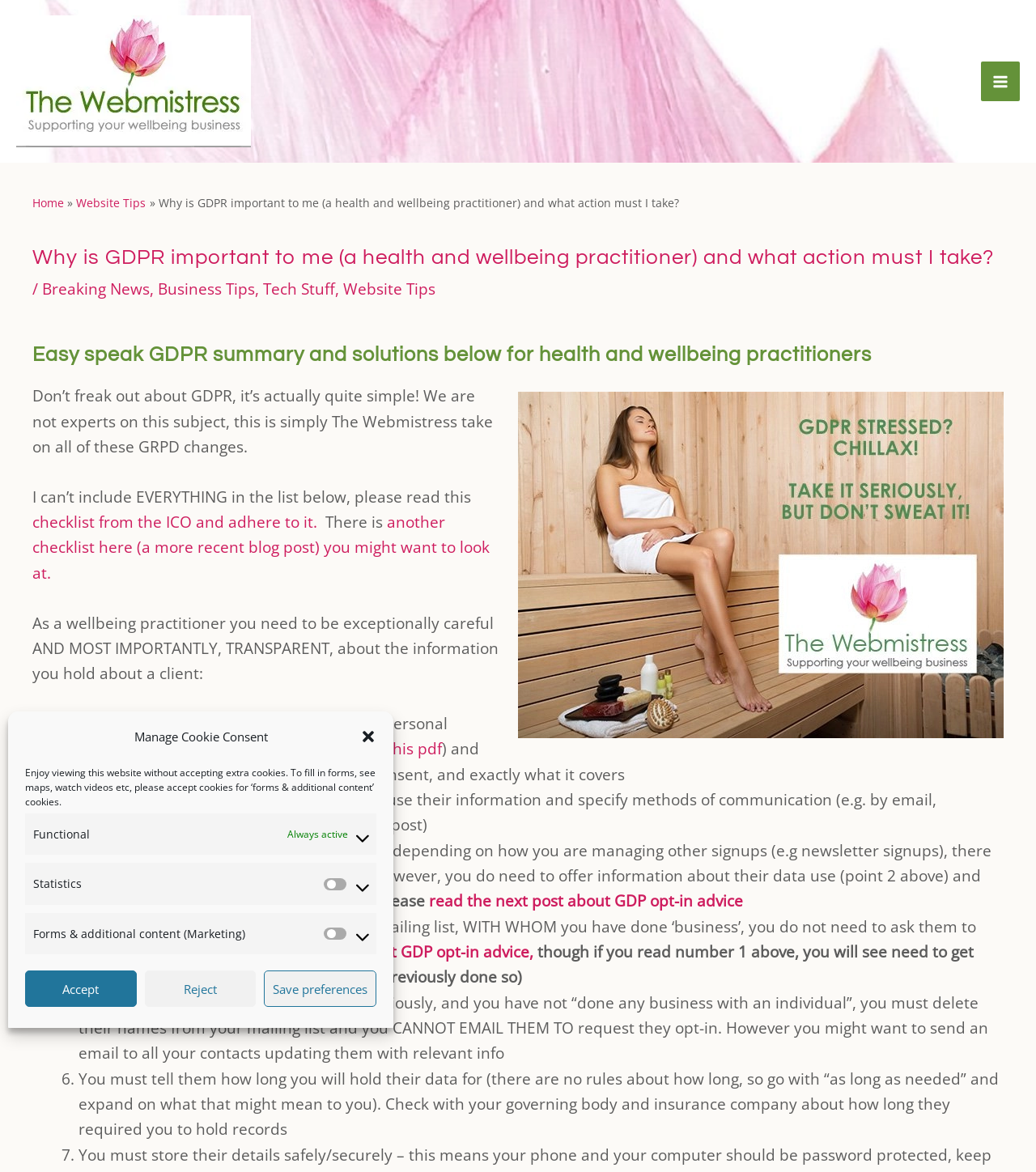How many points are listed for GDPR compliance?
Please give a well-detailed answer to the question.

The webpage lists 7 points that health and wellbeing practitioners need to consider for GDPR compliance, including obtaining permission to hold client information, specifying methods of communication, and telling clients how long their data will be held.